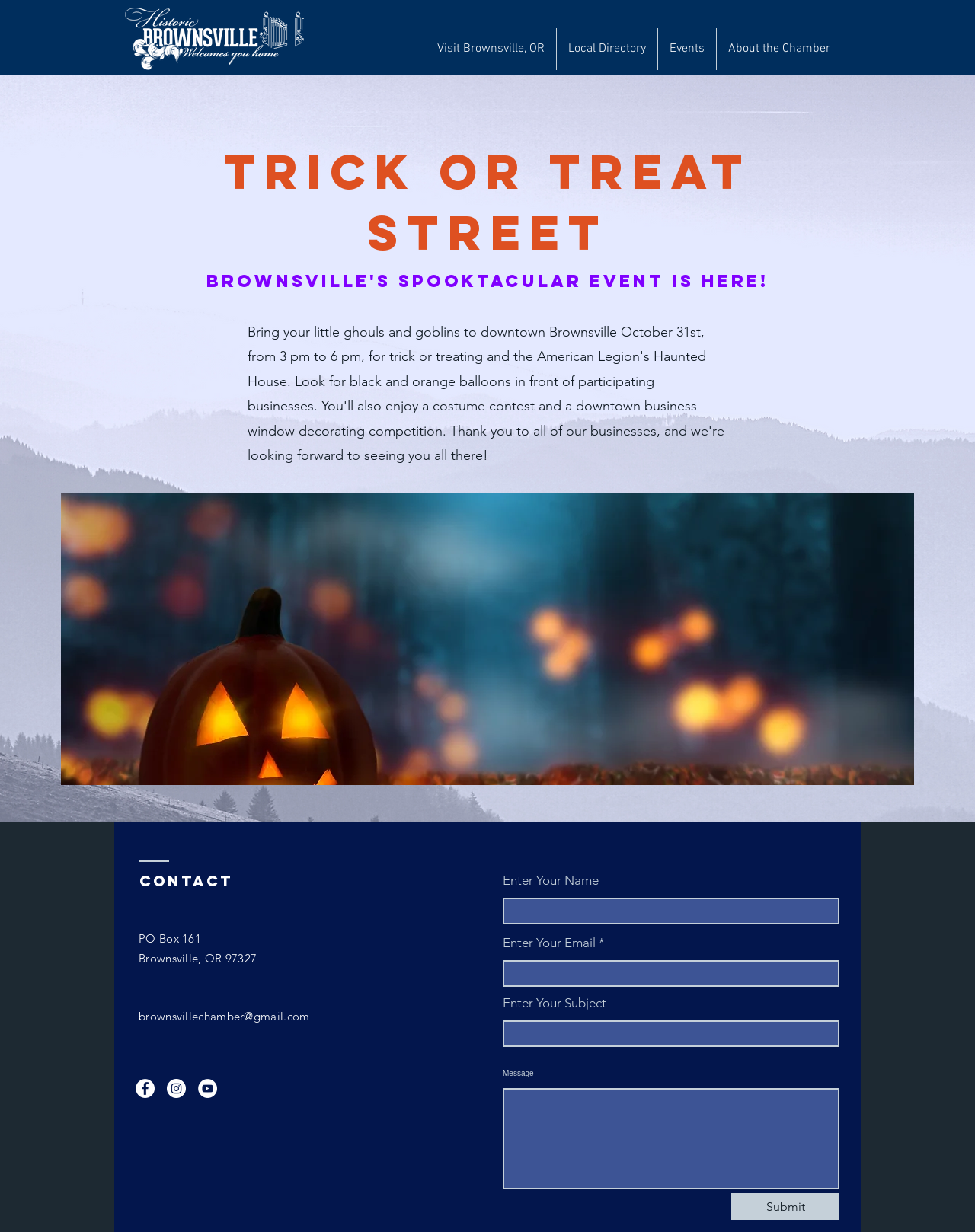Locate the bounding box coordinates of the element you need to click to accomplish the task described by this instruction: "Check Facebook".

[0.139, 0.876, 0.159, 0.891]